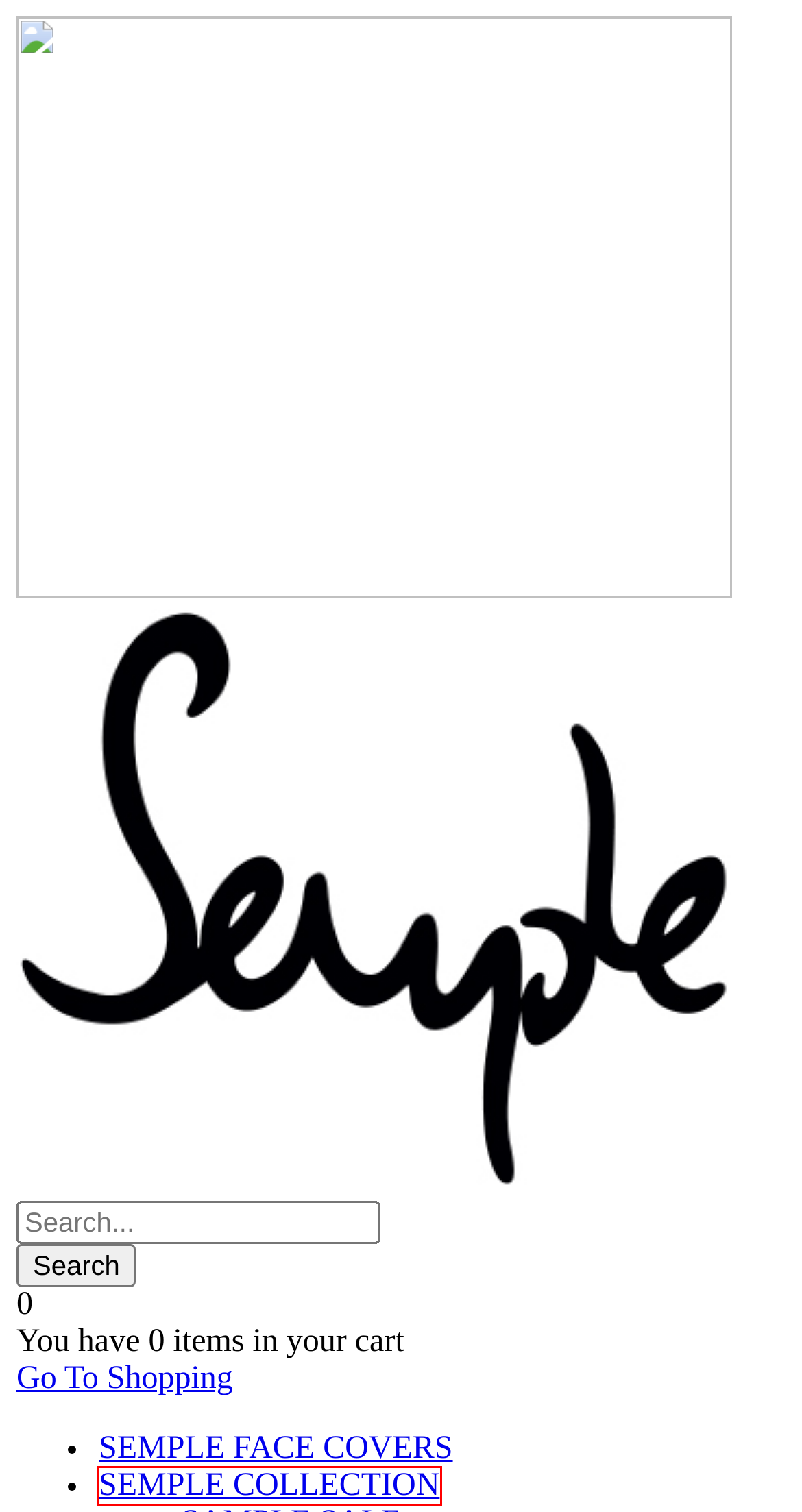You are given a webpage screenshot where a red bounding box highlights an element. Determine the most fitting webpage description for the new page that loads after clicking the element within the red bounding box. Here are the candidates:
A. Products Archive - Maggie Semple
B. Book, Adele Parks, Fashion Item - Semple Stories
C. Summer Archives - Maggie Semple
D. SEMPLE COLLECTION - Maggie Semple
E. Home - Maggie Semple
F. Semple Face Covers - Maggie Semple
G. 6th August 2019 - Maggie Semple
H. Style Archives - Maggie Semple

D